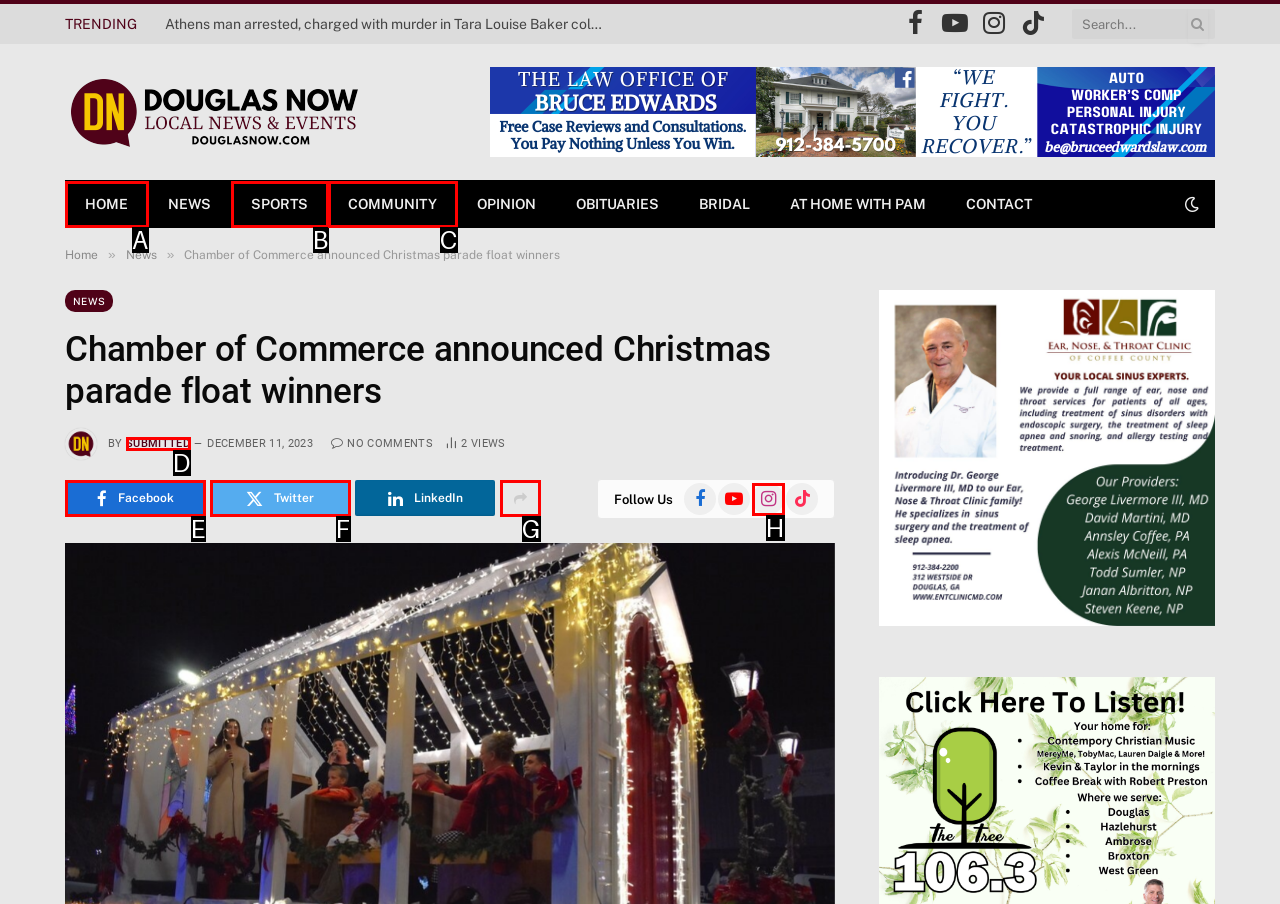Select the option that matches the description: Facebook. Answer with the letter of the correct option directly.

E